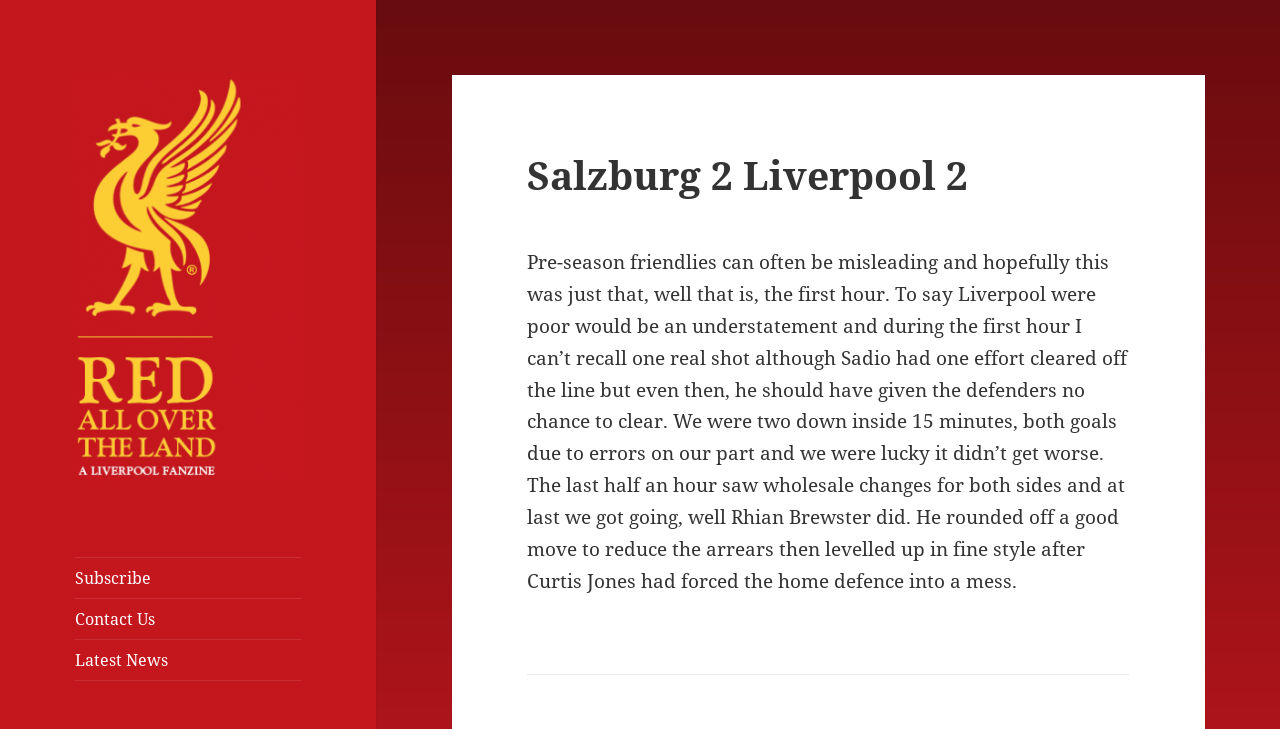Provide the bounding box coordinates of the HTML element described by the text: "Subscribe". The coordinates should be in the format [left, top, right, bottom] with values between 0 and 1.

[0.059, 0.765, 0.235, 0.82]